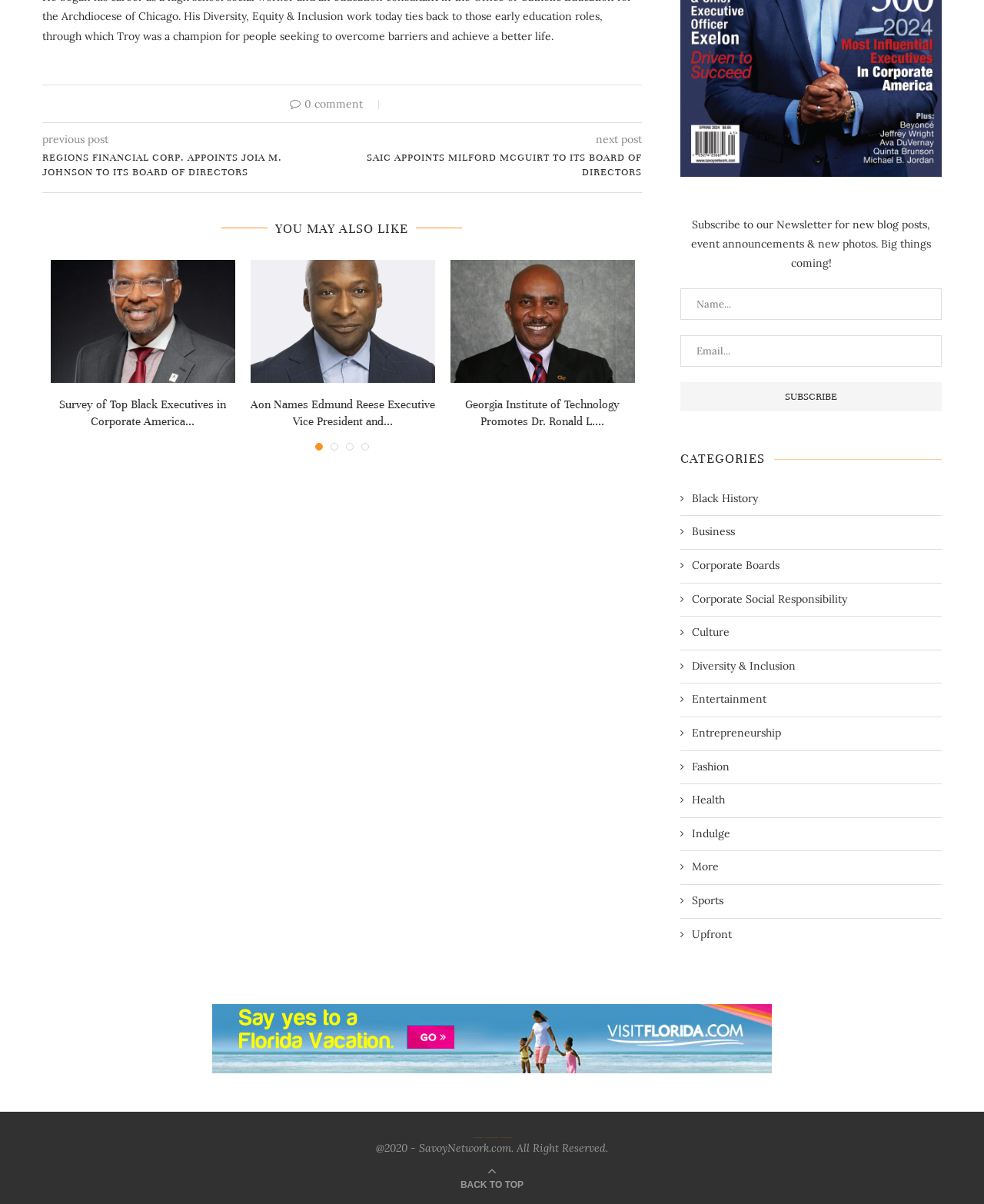What categories of content are available on this website?
Please provide a single word or phrase as your answer based on the screenshot.

Multiple categories including Business, Culture, and Sports